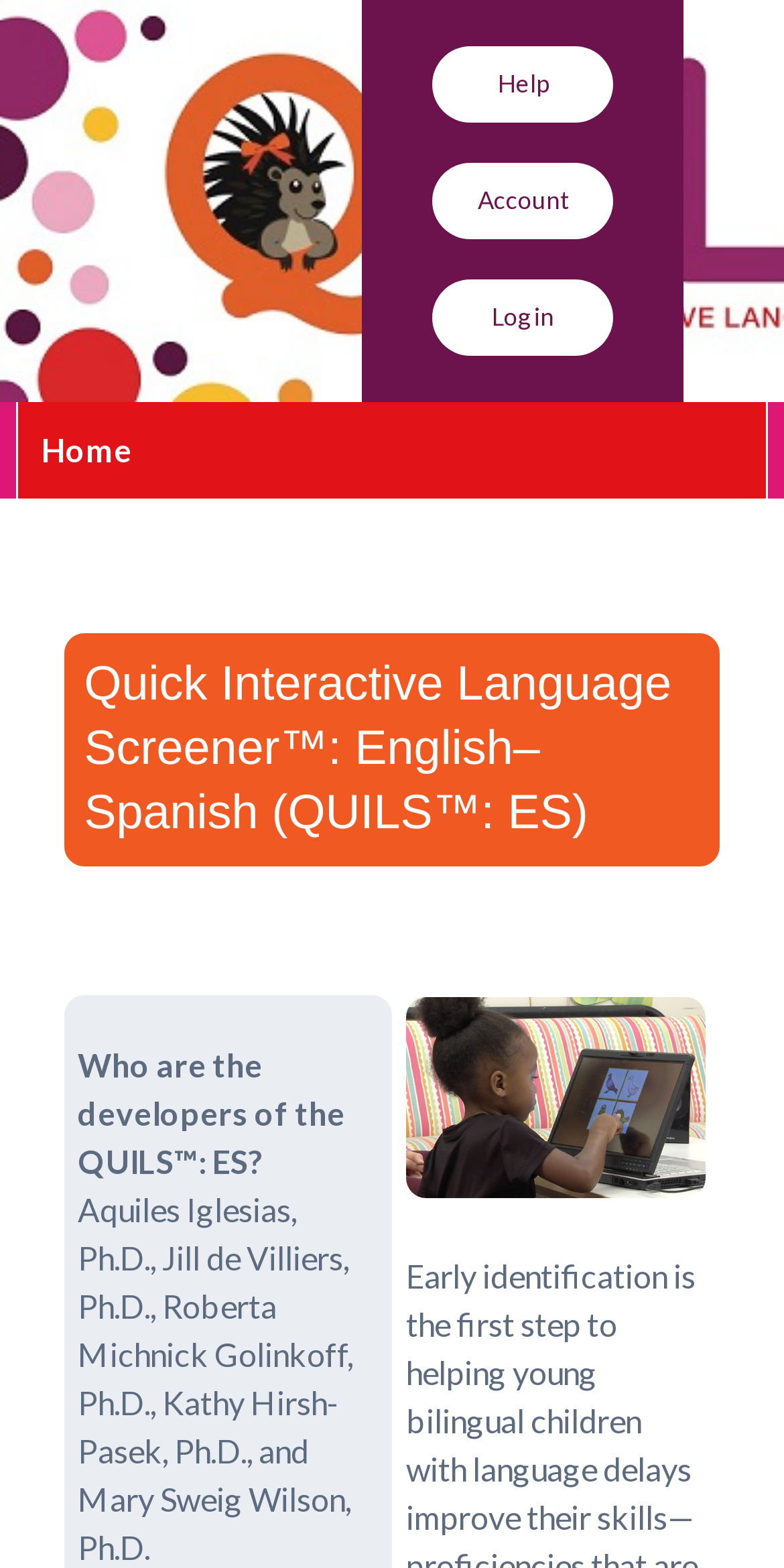Based on the element description: "Home", identify the bounding box coordinates for this UI element. The coordinates must be four float numbers between 0 and 1, listed as [left, top, right, bottom].

[0.023, 0.256, 0.977, 0.318]